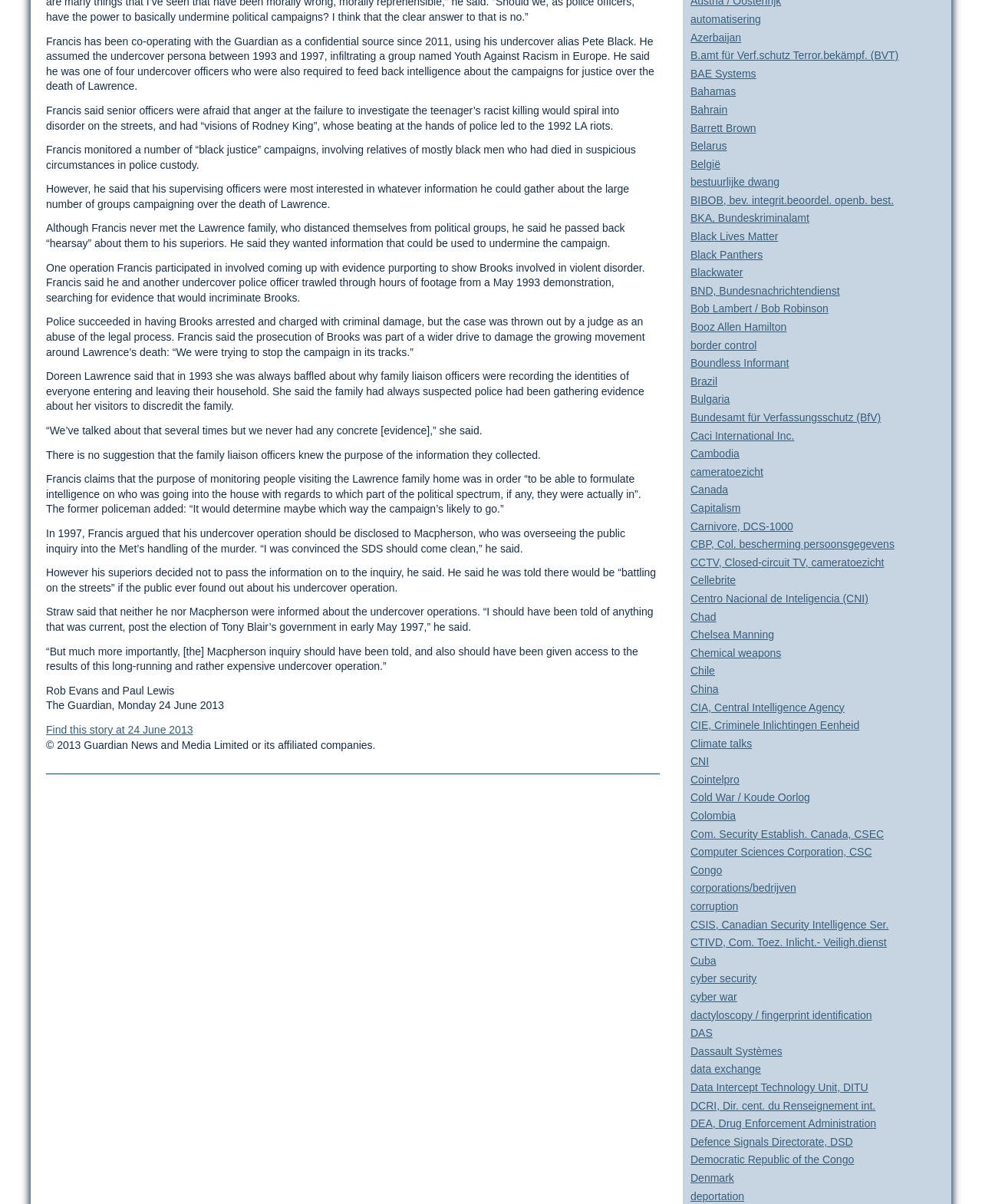What was the outcome of the case against Brooks?
Please answer the question with as much detail as possible using the screenshot.

According to the article, the police succeeded in having Brooks arrested and charged with criminal damage, but the case was thrown out by a judge as an abuse of the legal process.